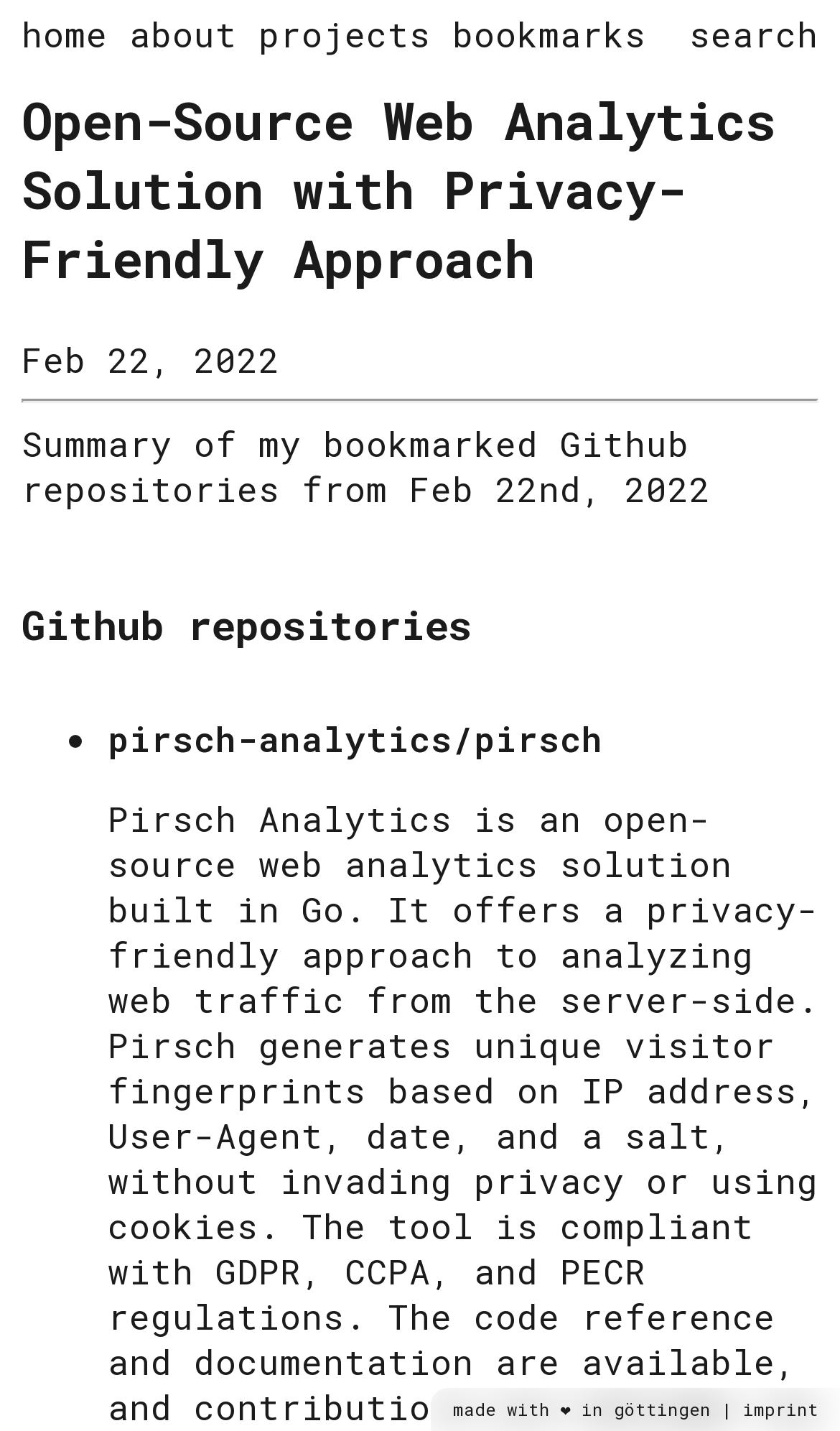Please determine the bounding box coordinates of the element to click on in order to accomplish the following task: "search for something". Ensure the coordinates are four float numbers ranging from 0 to 1, i.e., [left, top, right, bottom].

[0.821, 0.008, 0.974, 0.039]